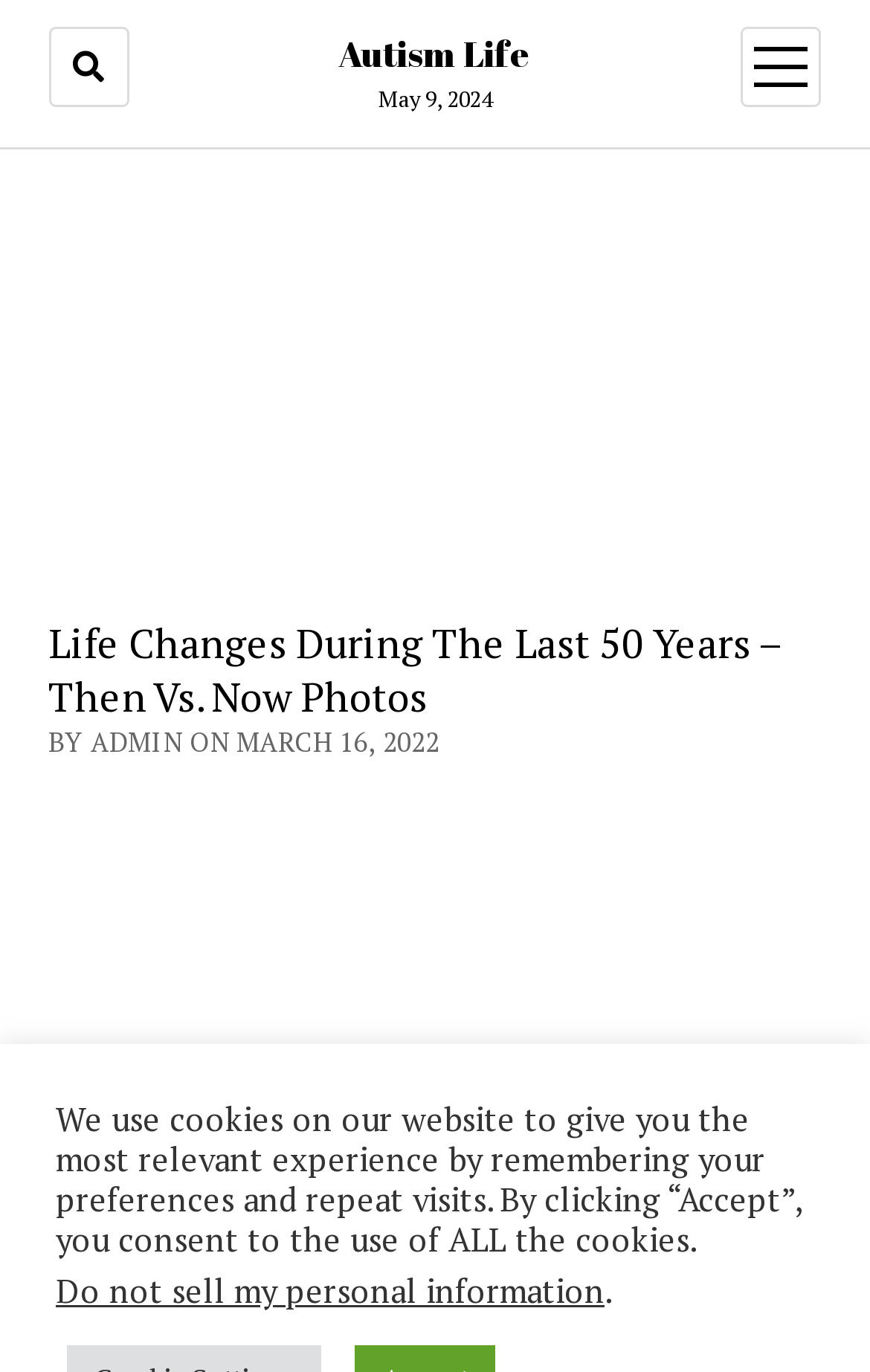What is the purpose of the button with the '' icon?
Using the image as a reference, give a one-word or short phrase answer.

Unknown